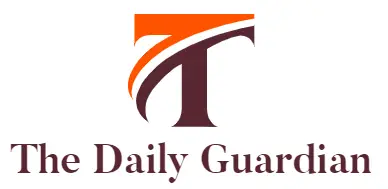Detail every aspect of the image in your caption.

The image features the logo of "The Daily Guardian," a news publication showcasing a stylized letter "T" highlighted in orange and brown tones. The design reflects the newspaper's branding, emphasizing a modern and professional aesthetic. Below the emblem, the full name "The Daily Guardian" is presented in a bold and elegant font, reinforcing the paper's identity and commitment to delivering news and information relevant to its audience. This logo serves as a visual anchor for articles and reports, such as the one addressing the urgent demand for justice in the case of Homer, a pup who tragically lost his life during travel.